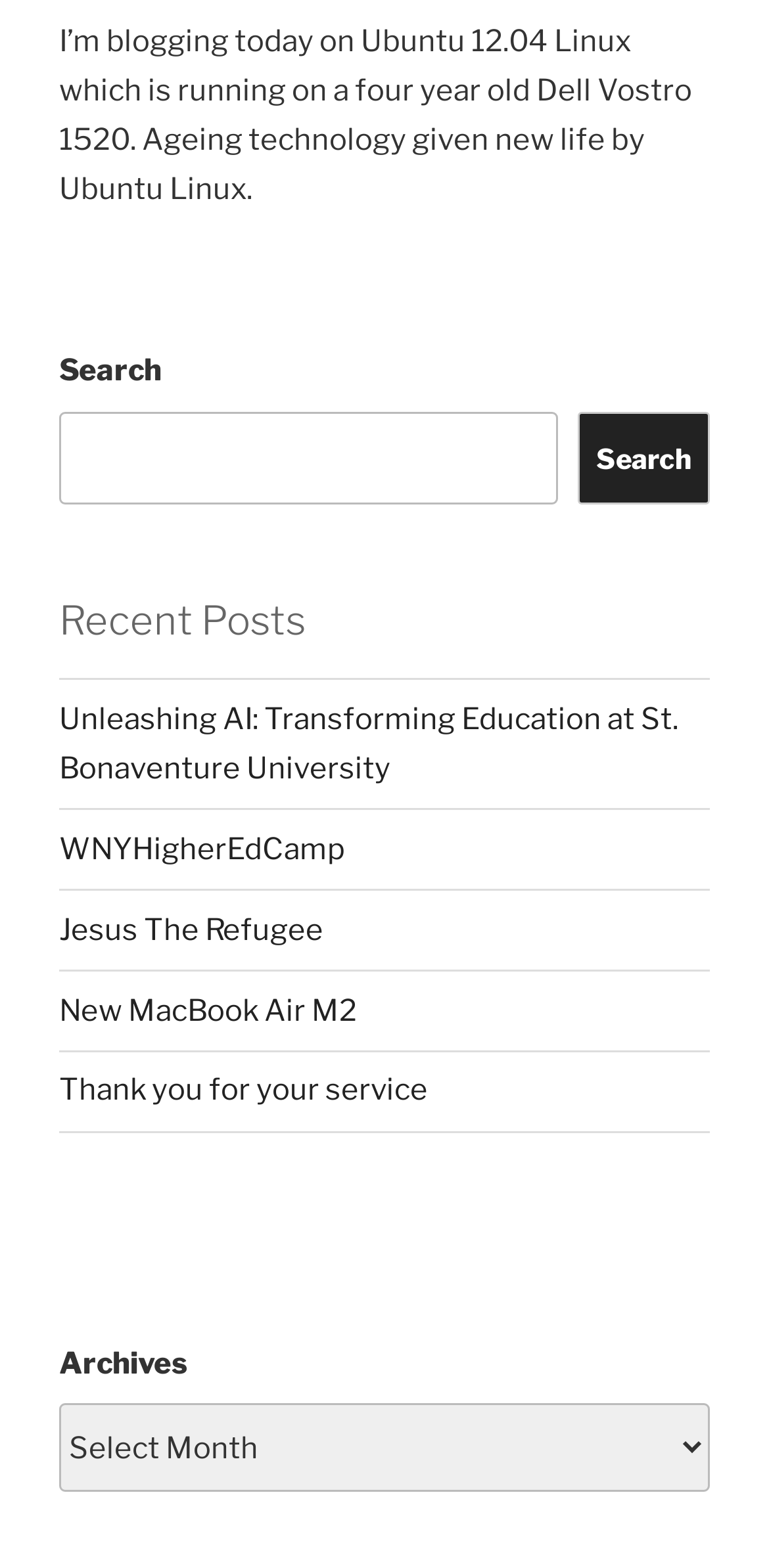Refer to the element description WNYHigherEdCamp and identify the corresponding bounding box in the screenshot. Format the coordinates as (top-left x, top-left y, bottom-right x, bottom-right y) with values in the range of 0 to 1.

[0.077, 0.53, 0.449, 0.553]